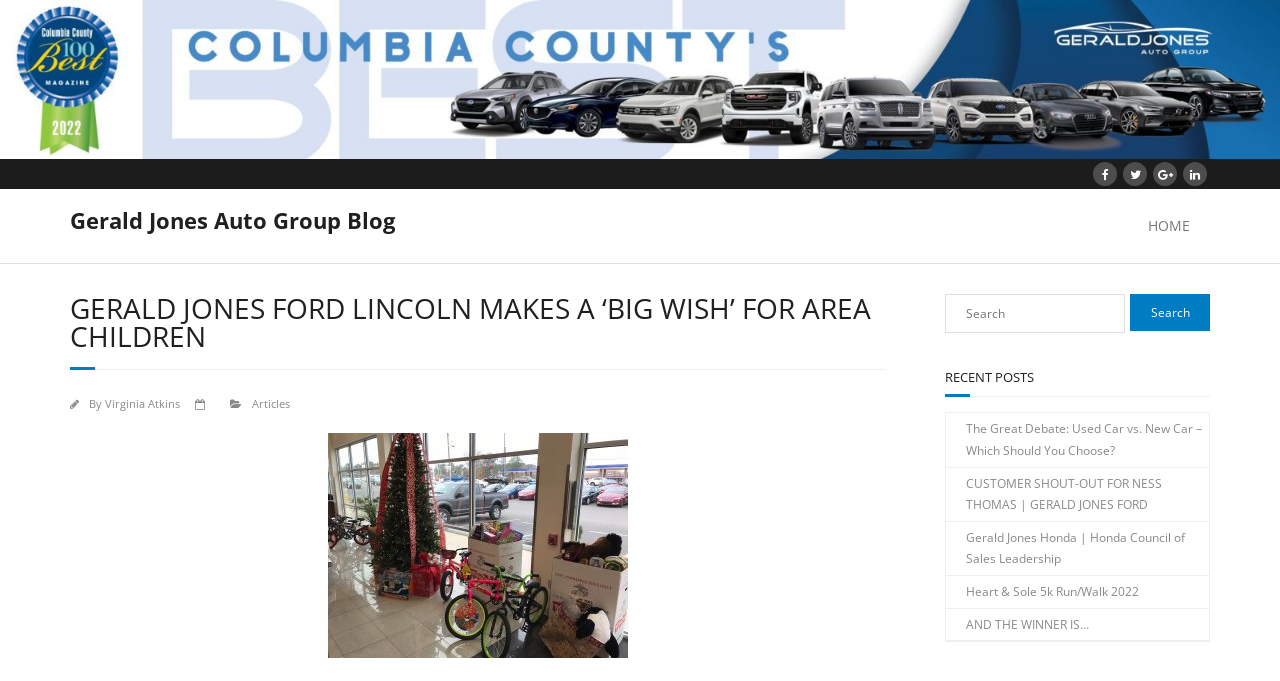Please determine the bounding box coordinates of the section I need to click to accomplish this instruction: "Search for something".

[0.738, 0.432, 0.879, 0.489]